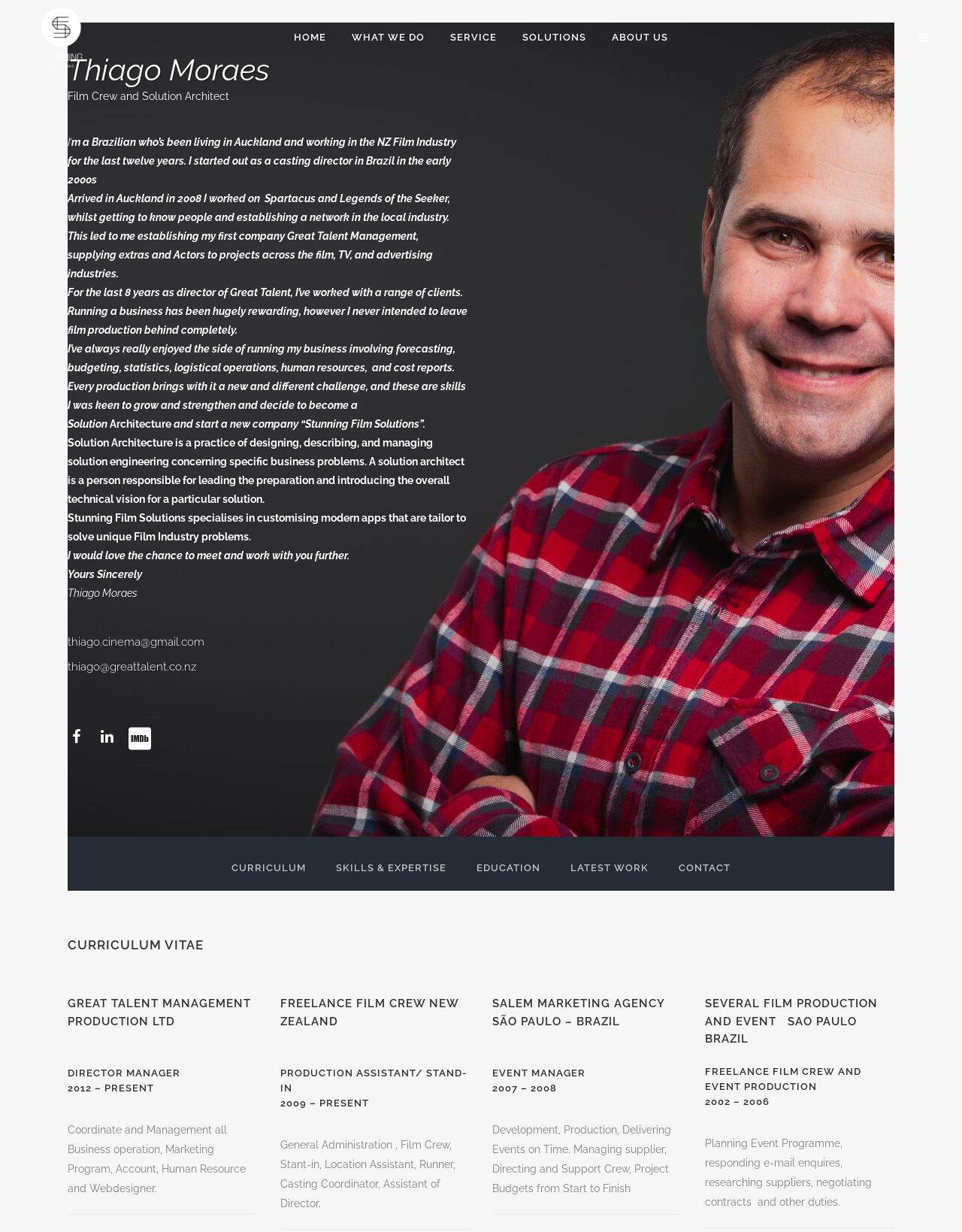What is the name of the person introducing himself?
Please provide a single word or phrase in response based on the screenshot.

Thiago Moraes